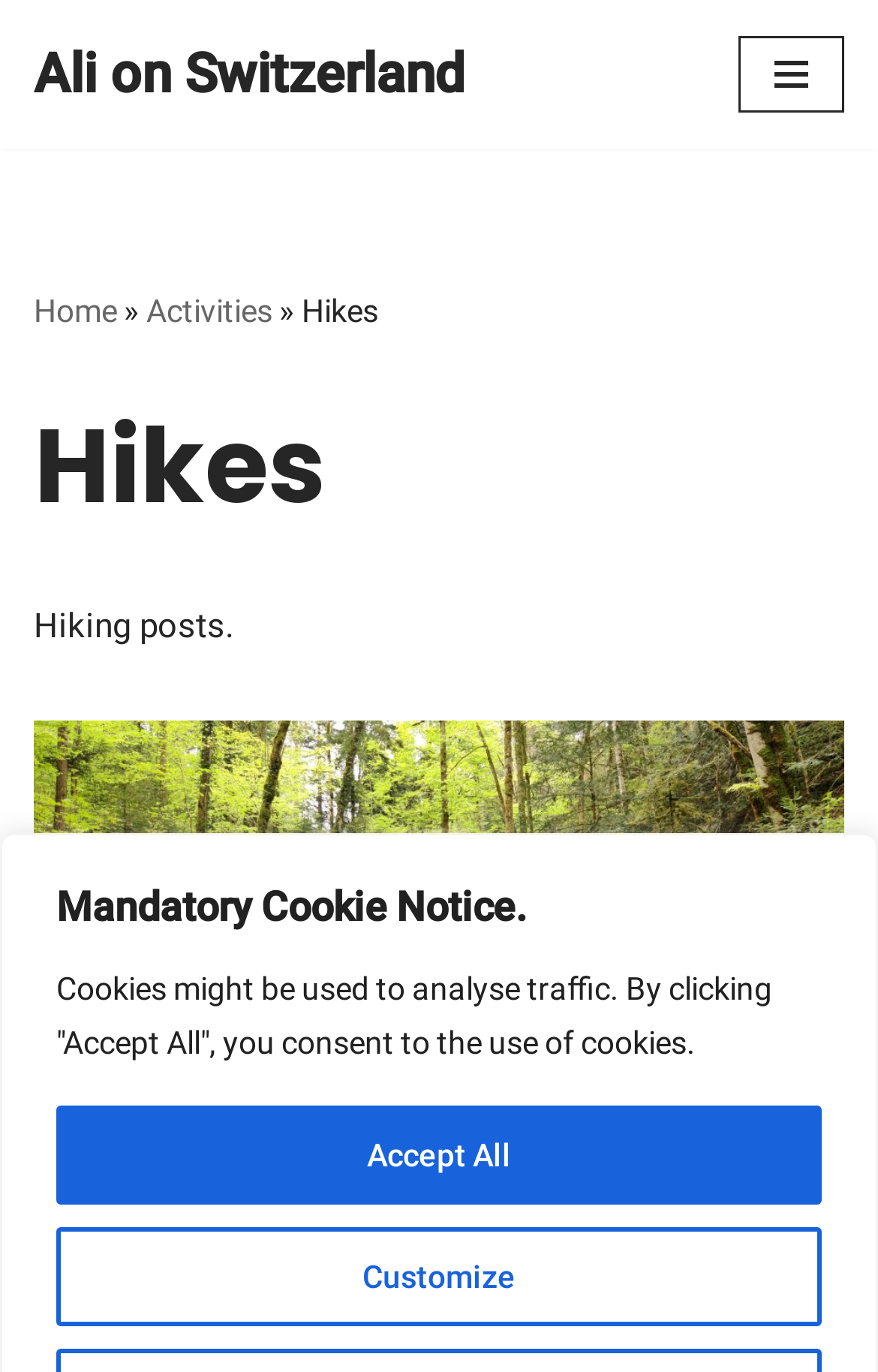How many hiking posts are listed?
Using the image as a reference, give a one-word or short phrase answer.

1